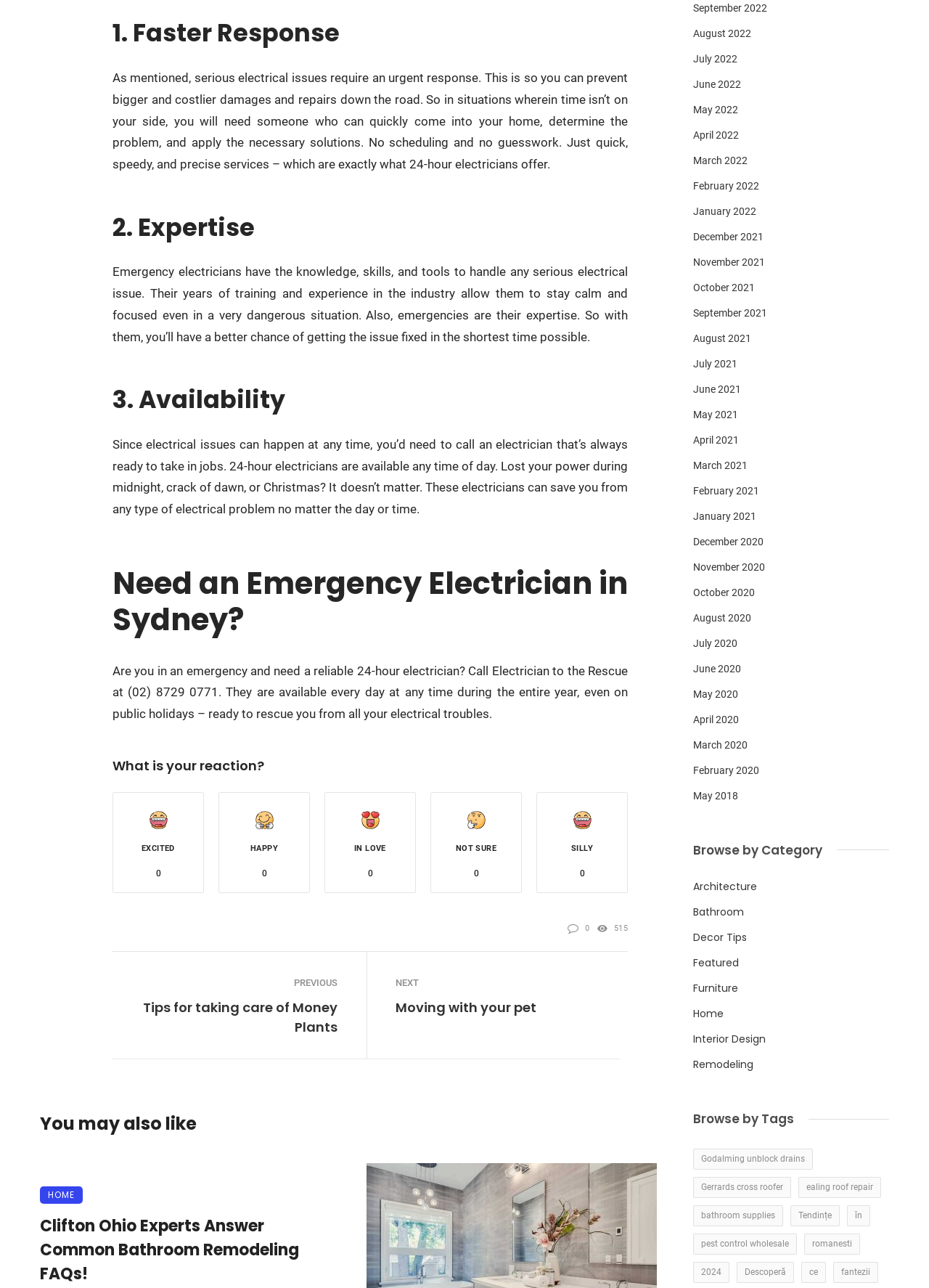Provide the bounding box coordinates of the area you need to click to execute the following instruction: "Click the 'PREVIOUS' button".

[0.121, 0.756, 0.363, 0.77]